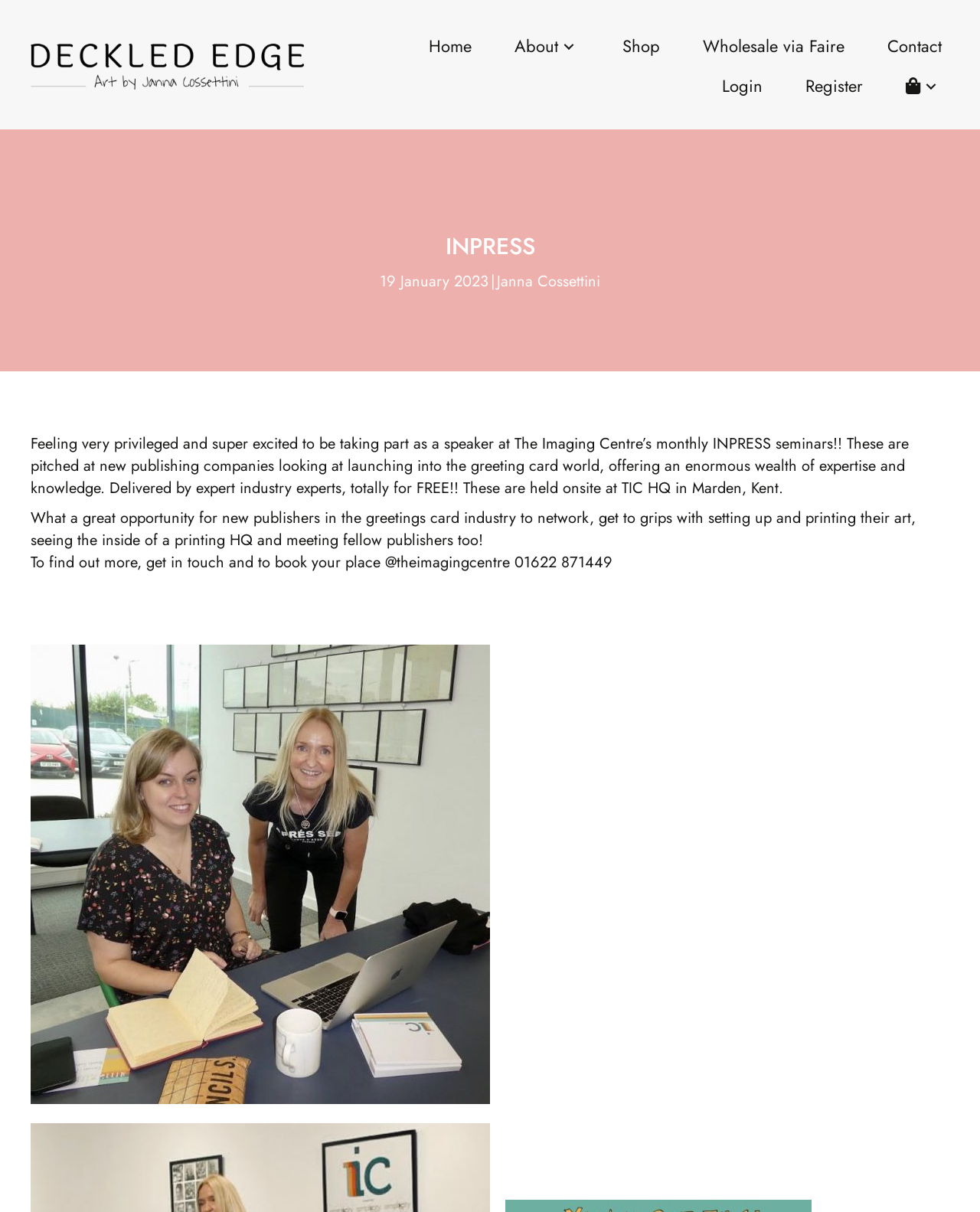Refer to the element description http://instagram.com/newpaltzoracle and identify the corresponding bounding box in the screenshot. Format the coordinates as (top-left x, top-left y, bottom-right x, bottom-right y) with values in the range of 0 to 1.

None